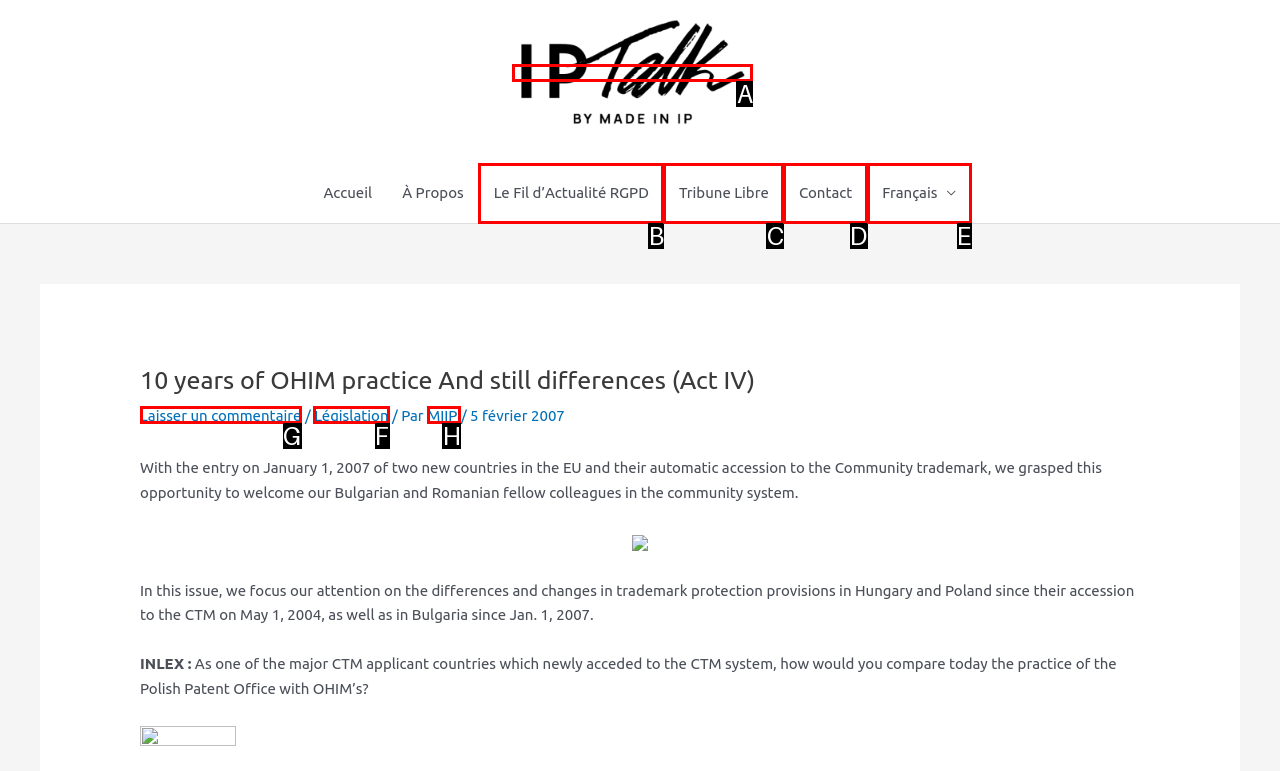Identify the HTML element you need to click to achieve the task: visit Législation page. Respond with the corresponding letter of the option.

F